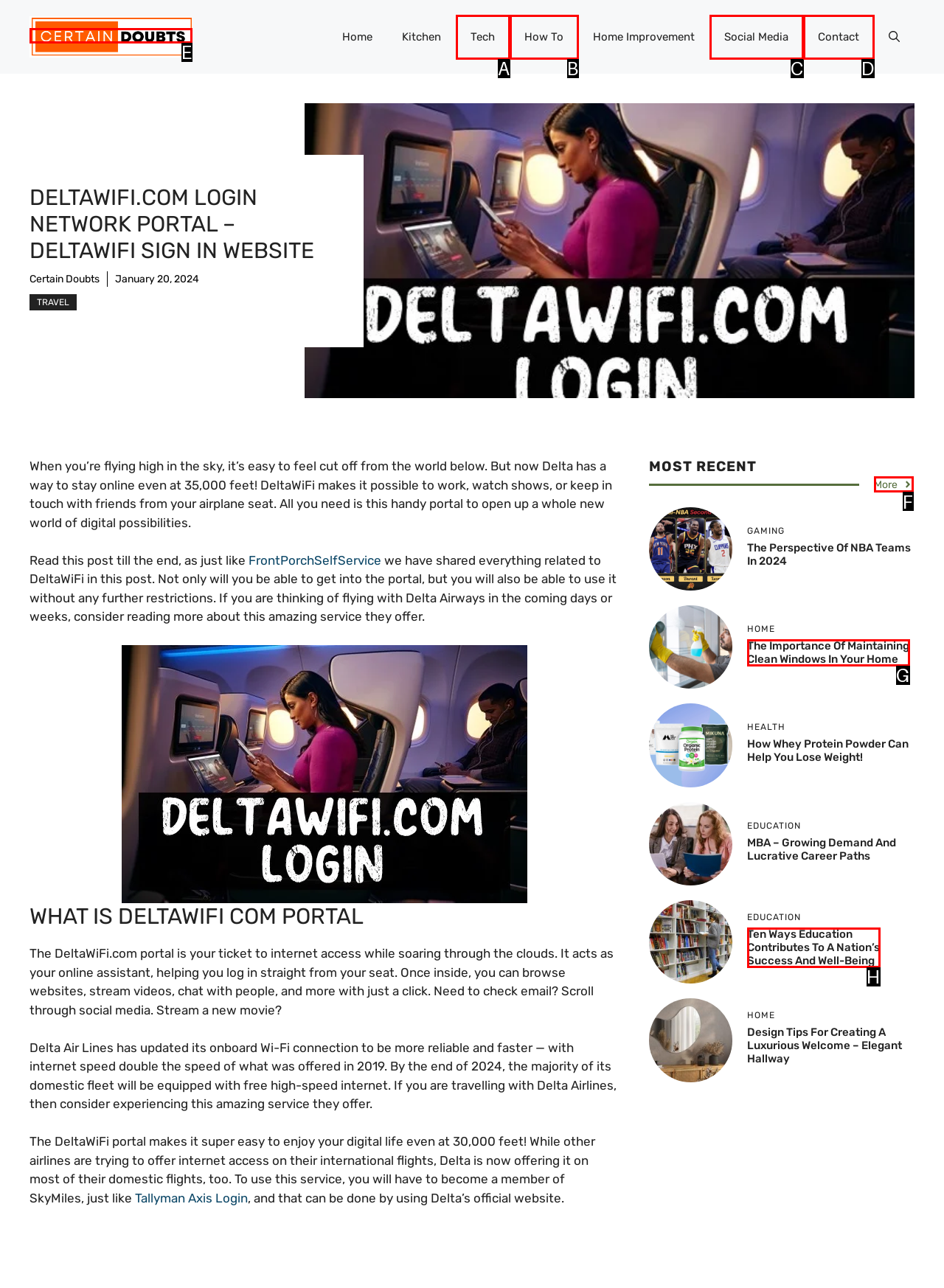Identify which HTML element aligns with the description: alt="JRH Power Generator logo"
Answer using the letter of the correct choice from the options available.

None